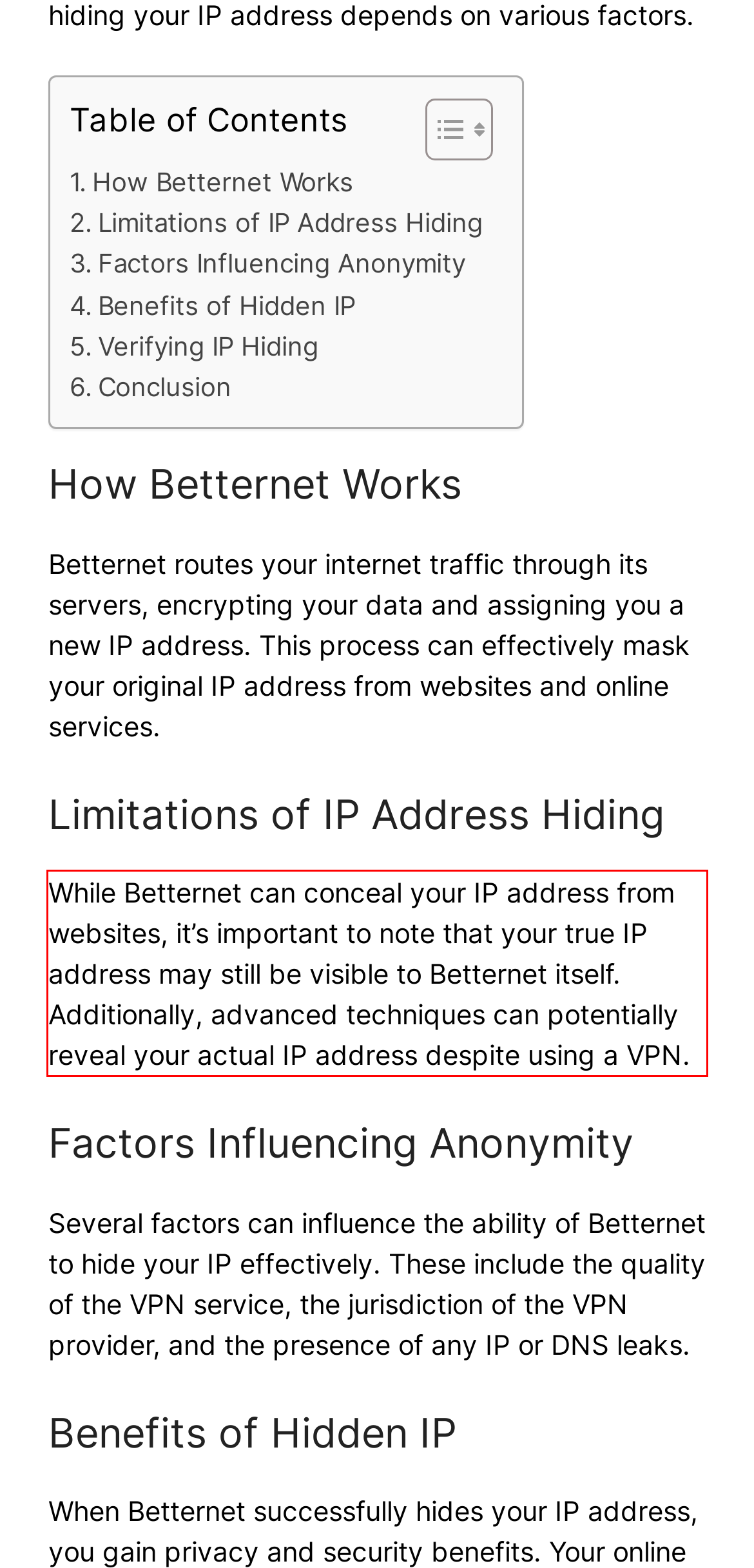Within the screenshot of a webpage, identify the red bounding box and perform OCR to capture the text content it contains.

While Betternet can conceal your IP address from websites, it’s important to note that your true IP address may still be visible to Betternet itself. Additionally, advanced techniques can potentially reveal your actual IP address despite using a VPN.